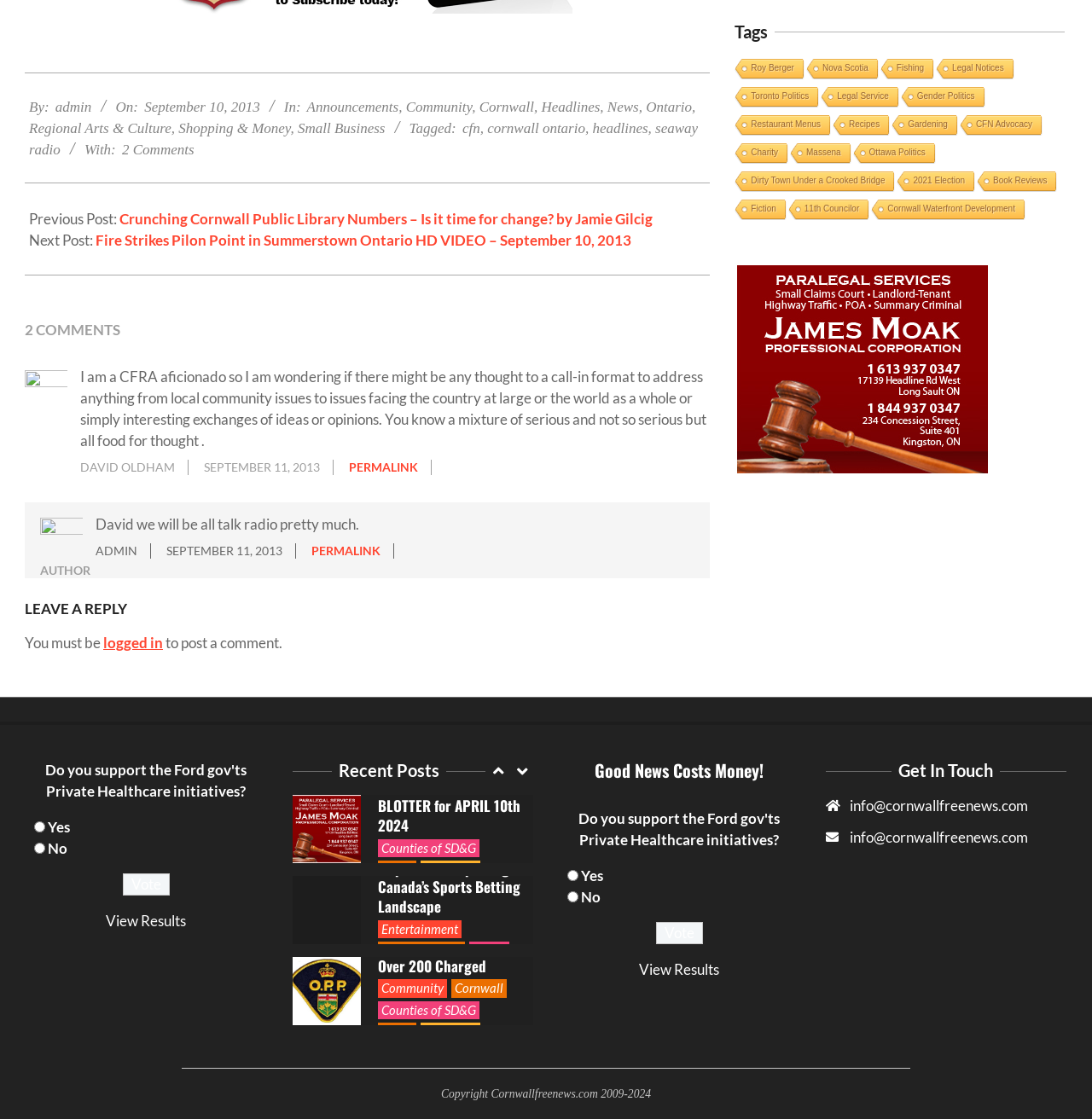Provide the bounding box coordinates of the area you need to click to execute the following instruction: "Click on the 'admin' link".

[0.051, 0.089, 0.084, 0.103]